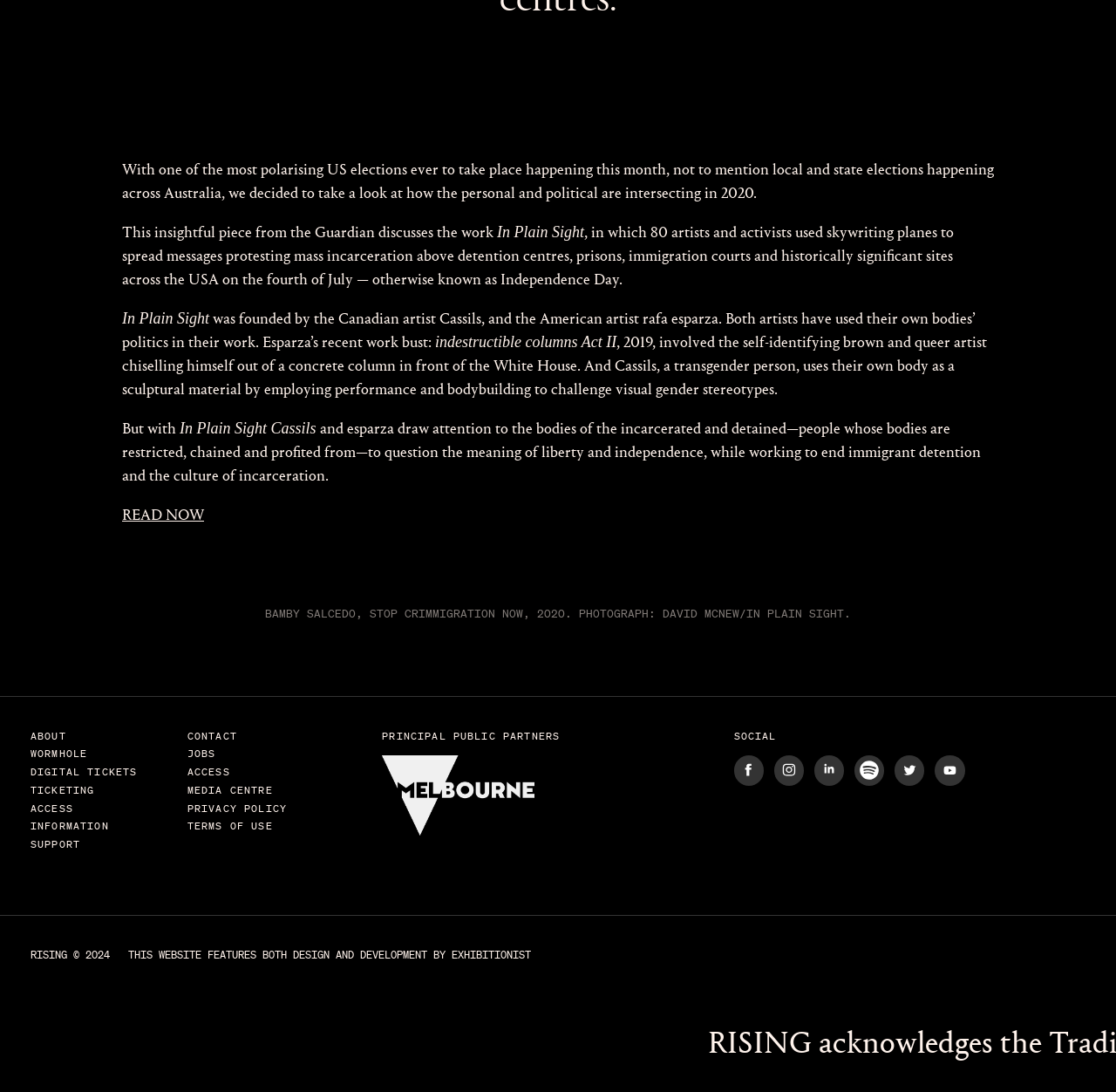Kindly determine the bounding box coordinates of the area that needs to be clicked to fulfill this instruction: "Read the article about In Plain Sight".

[0.109, 0.463, 0.183, 0.48]